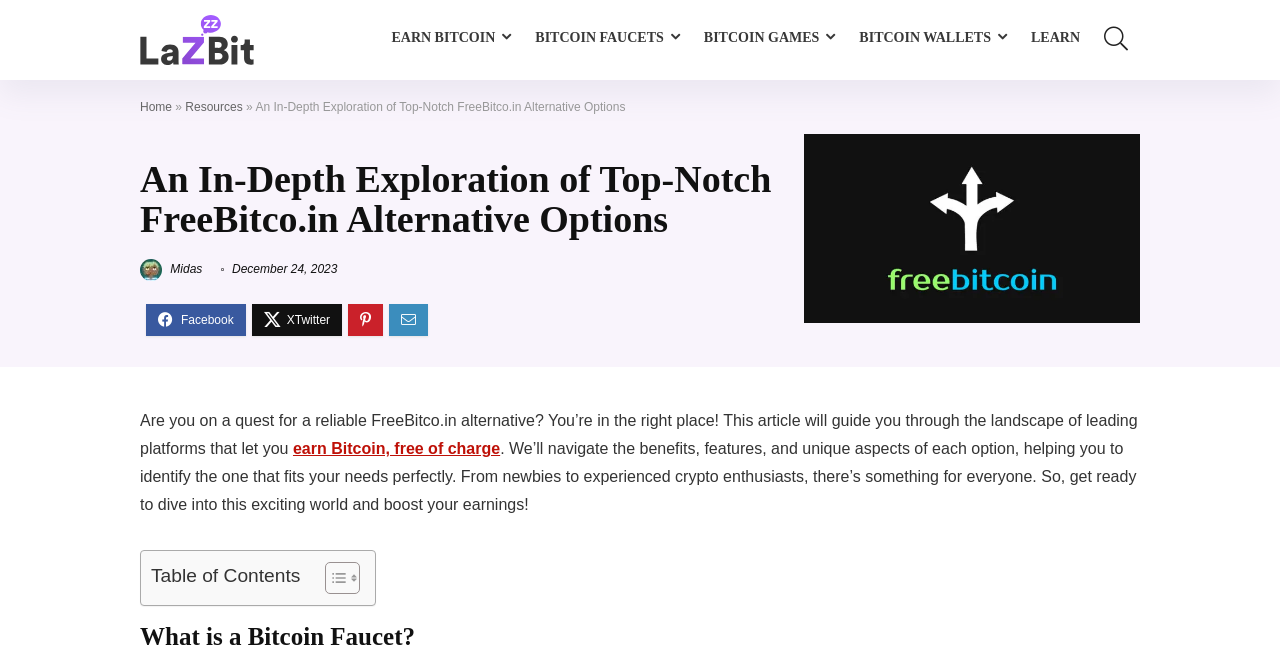What is the format of the article?
Based on the screenshot, respond with a single word or phrase.

In-depth exploration with a table of contents